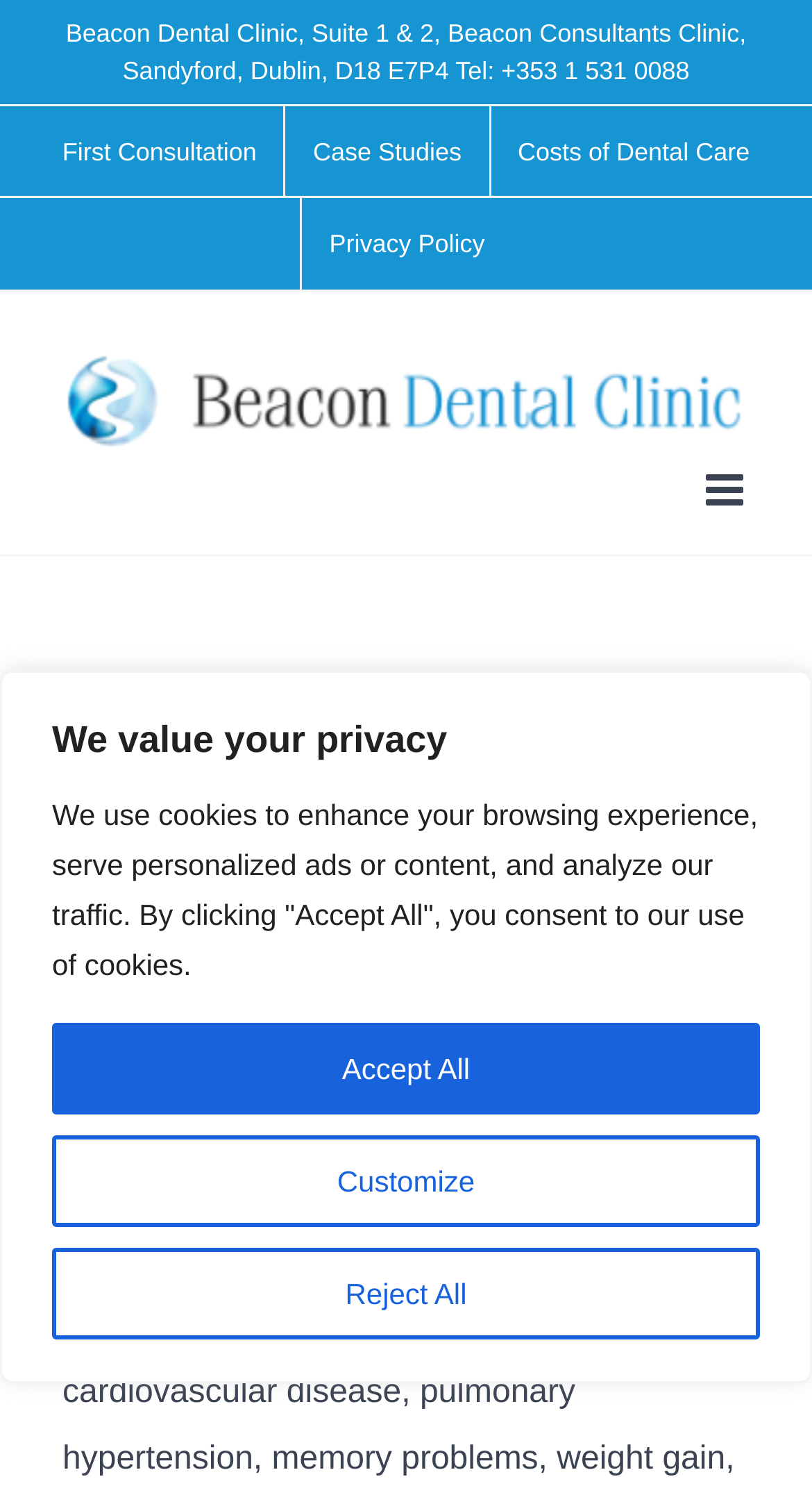What is the first link in the secondary menu?
Look at the image and respond with a one-word or short-phrase answer.

First Consultation